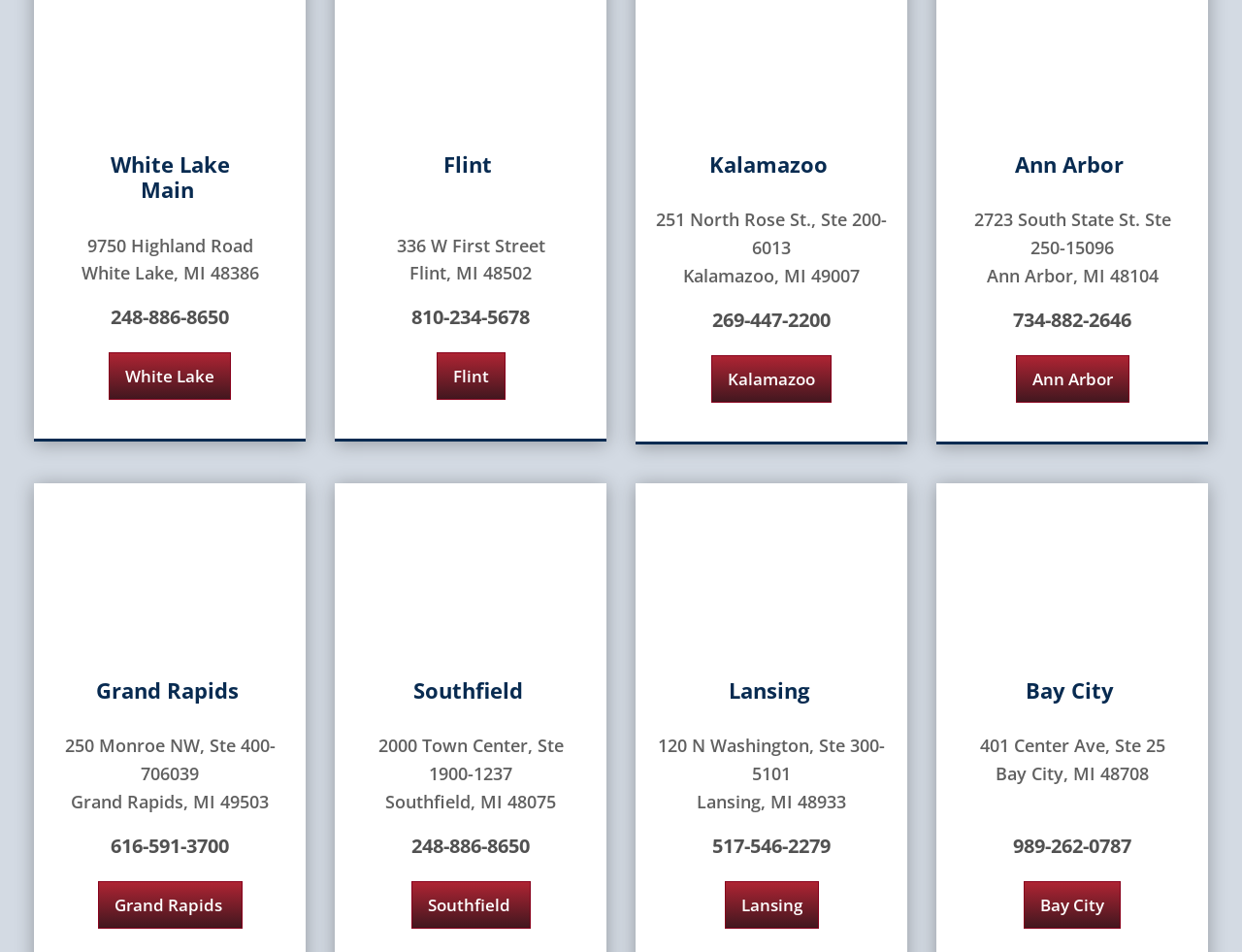Provide a single word or phrase to answer the given question: 
What is the city of the location with the phone number 269-447-2200?

Kalamazoo